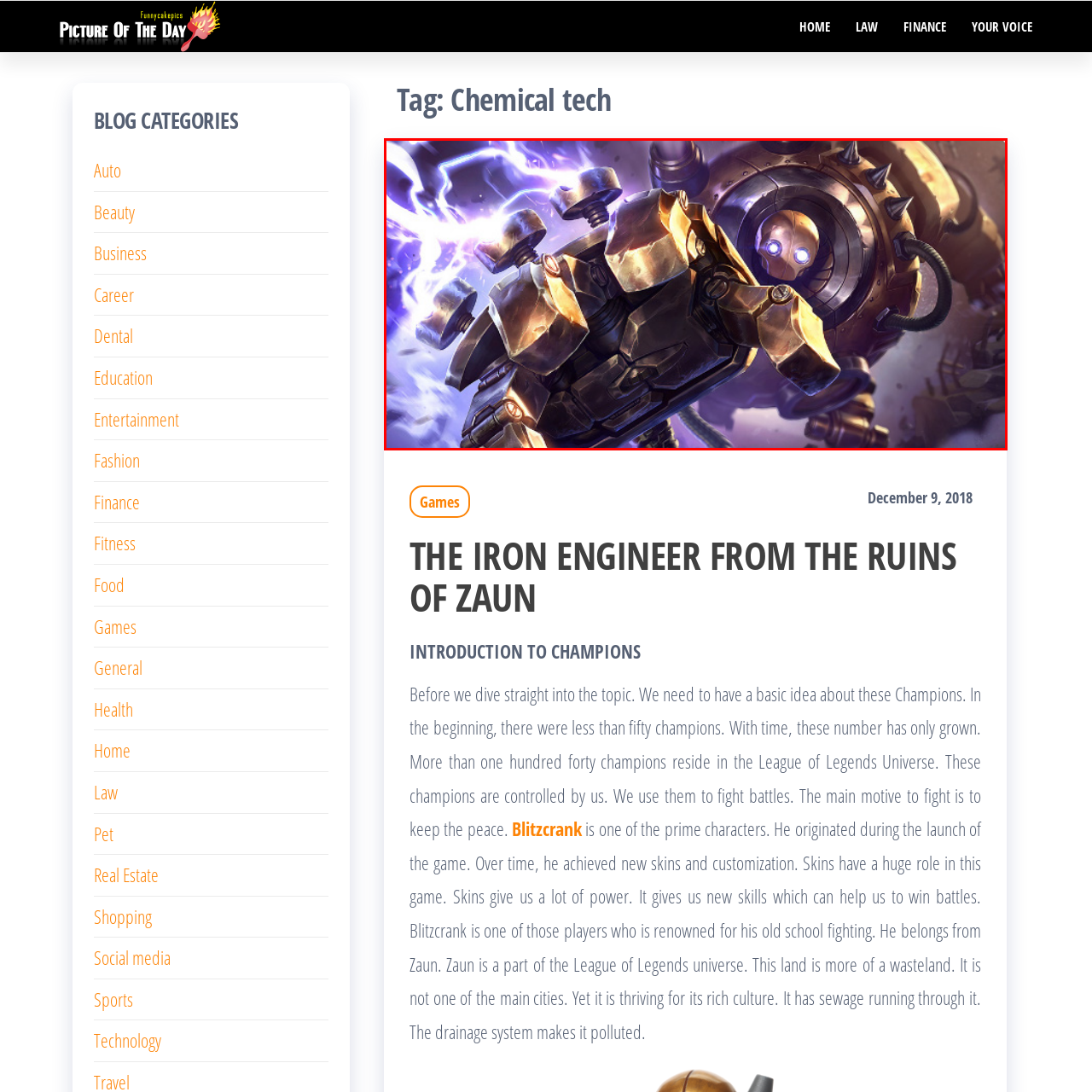Generate a comprehensive caption for the image section marked by the red box.

The image features a striking depiction of "Blitzcrank," a popular character from the League of Legends universe. He is portrayed in an action-packed moment, showcasing his mechanical body and impressive features. Blitzcrank is primarily recognized for his robotic physique, characterized by a bronze and metallic finish that gleams under dramatic lighting. His powerful arm, poised and ready to unleash energy, is complemented by bolts and sparks, emphasizing his role as a formidable champion in battles. In the background, hints of a chaotic environment enhance the intensity of the scene, suggesting his connection to the wasteland of Zaun. This artwork encapsulates the essence of Blitzcrank as a classic character from the game, showcasing his iconic design and abilities.